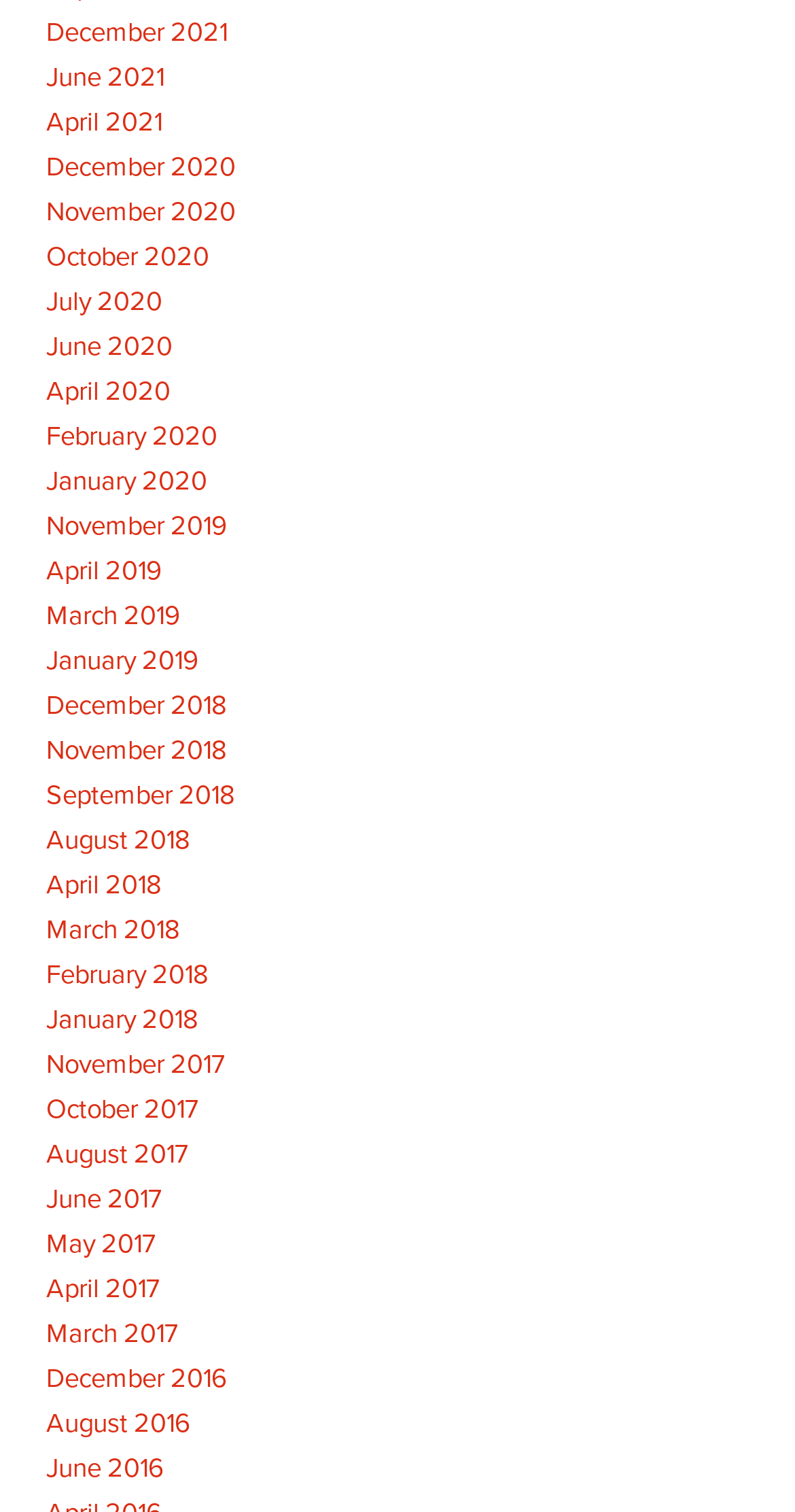Locate the bounding box coordinates of the area to click to fulfill this instruction: "View June 2016". The bounding box should be presented as four float numbers between 0 and 1, in the order [left, top, right, bottom].

[0.058, 0.96, 0.207, 0.981]